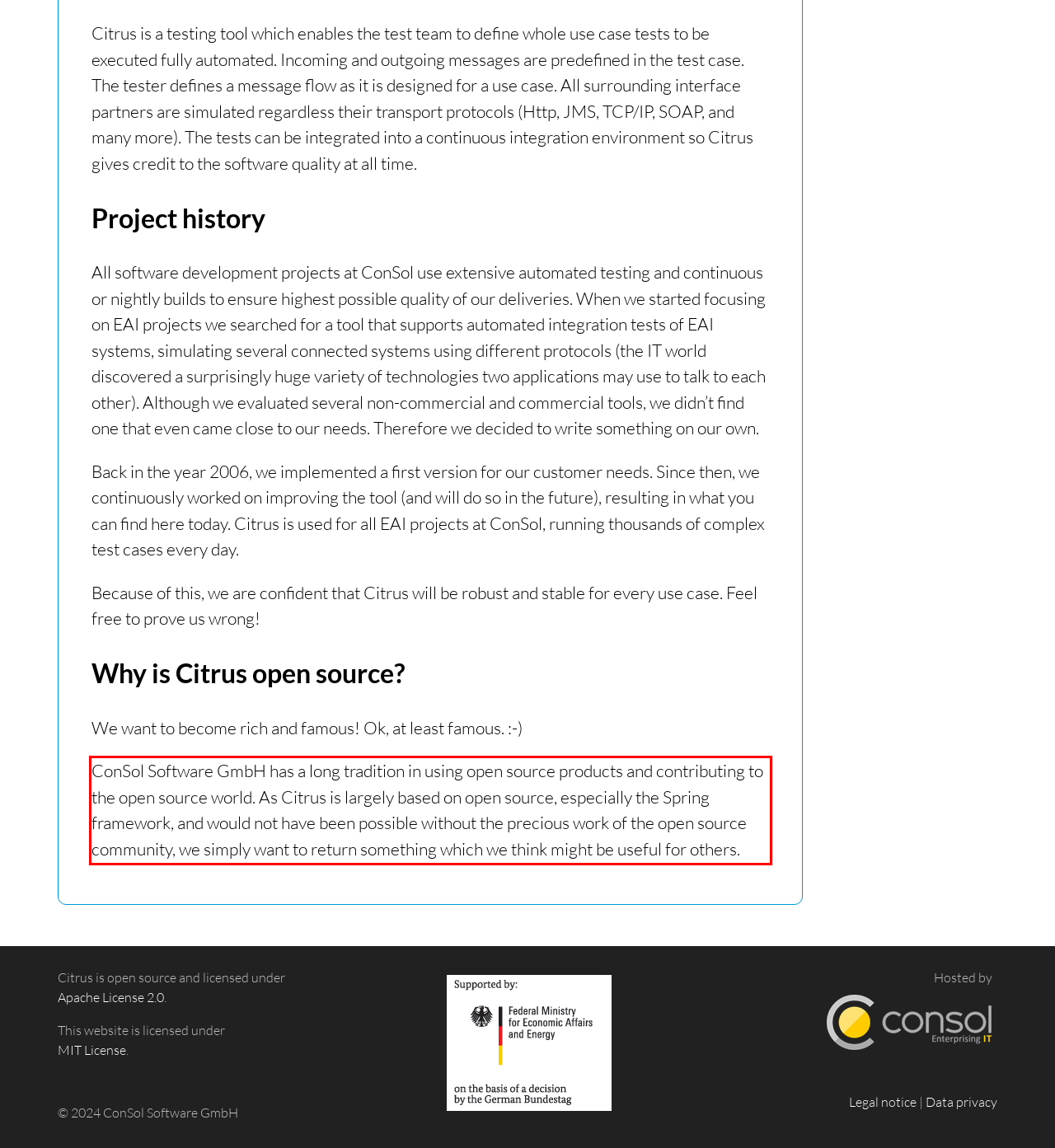Given a screenshot of a webpage containing a red rectangle bounding box, extract and provide the text content found within the red bounding box.

ConSol Software GmbH has a long tradition in using open source products and contributing to the open source world. As Citrus is largely based on open source, especially the Spring framework, and would not have been possible without the precious work of the open source community, we simply want to return something which we think might be useful for others.